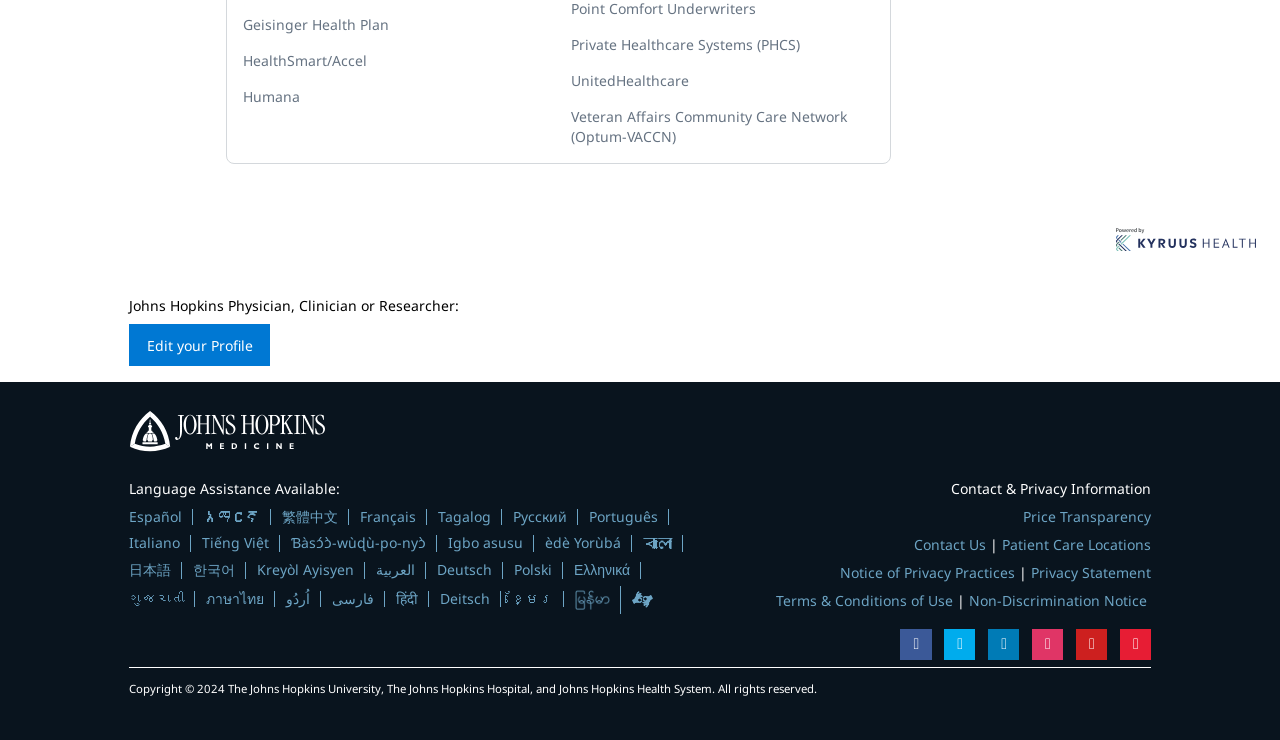Return the bounding box coordinates of the UI element that corresponds to this description: "Follow on Facebook". The coordinates must be given as four float numbers in the range of 0 and 1, [left, top, right, bottom].

[0.703, 0.85, 0.728, 0.892]